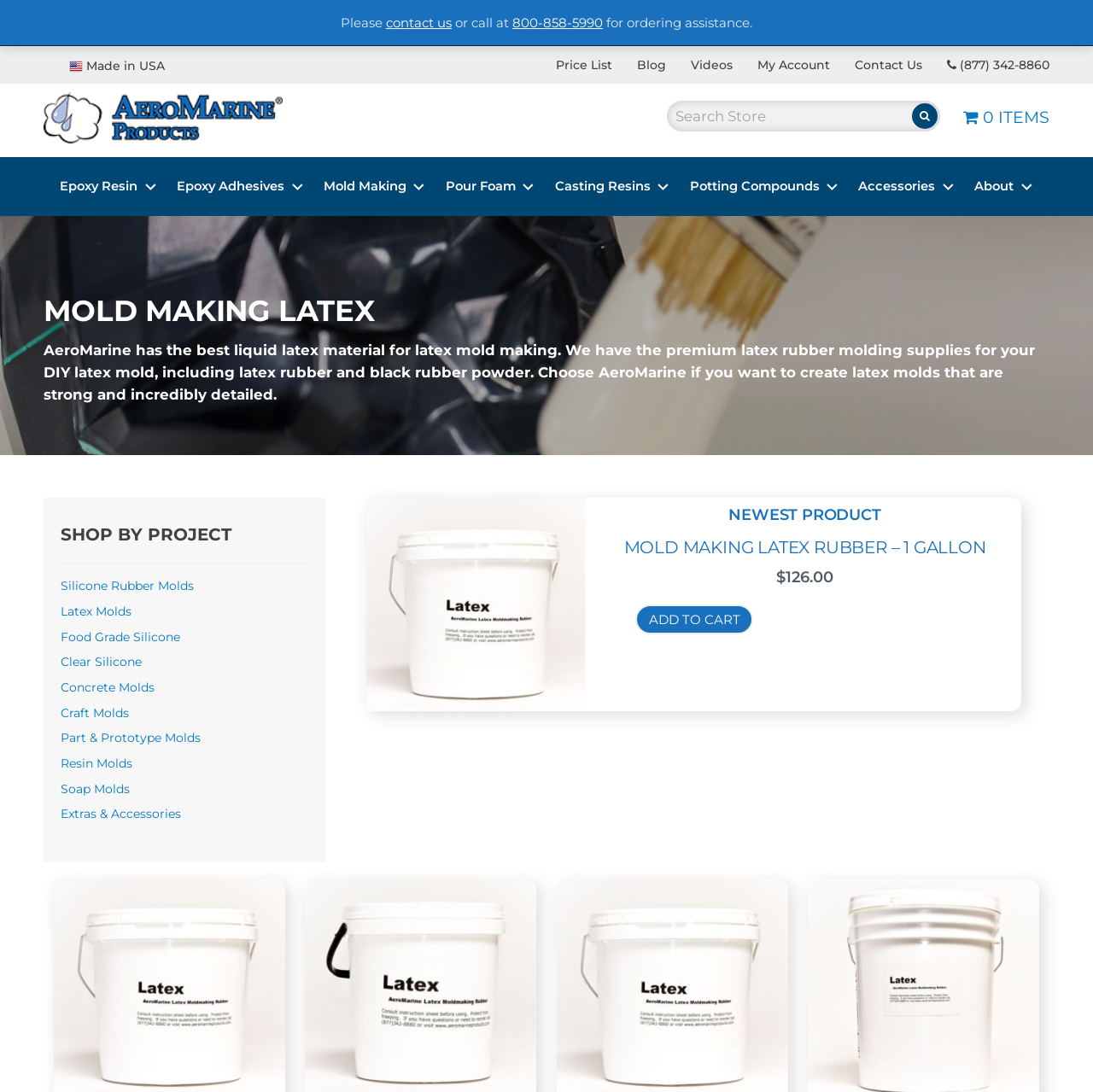What type of epoxy resin is used for waterproofing?
Could you answer the question in a detailed manner, providing as much information as possible?

In the 'SHOP BY PROJECT' section, there is a link to 'Waterproof (Marine) Epoxy', which suggests that this type of epoxy resin is used for waterproofing, specifically in marine applications.